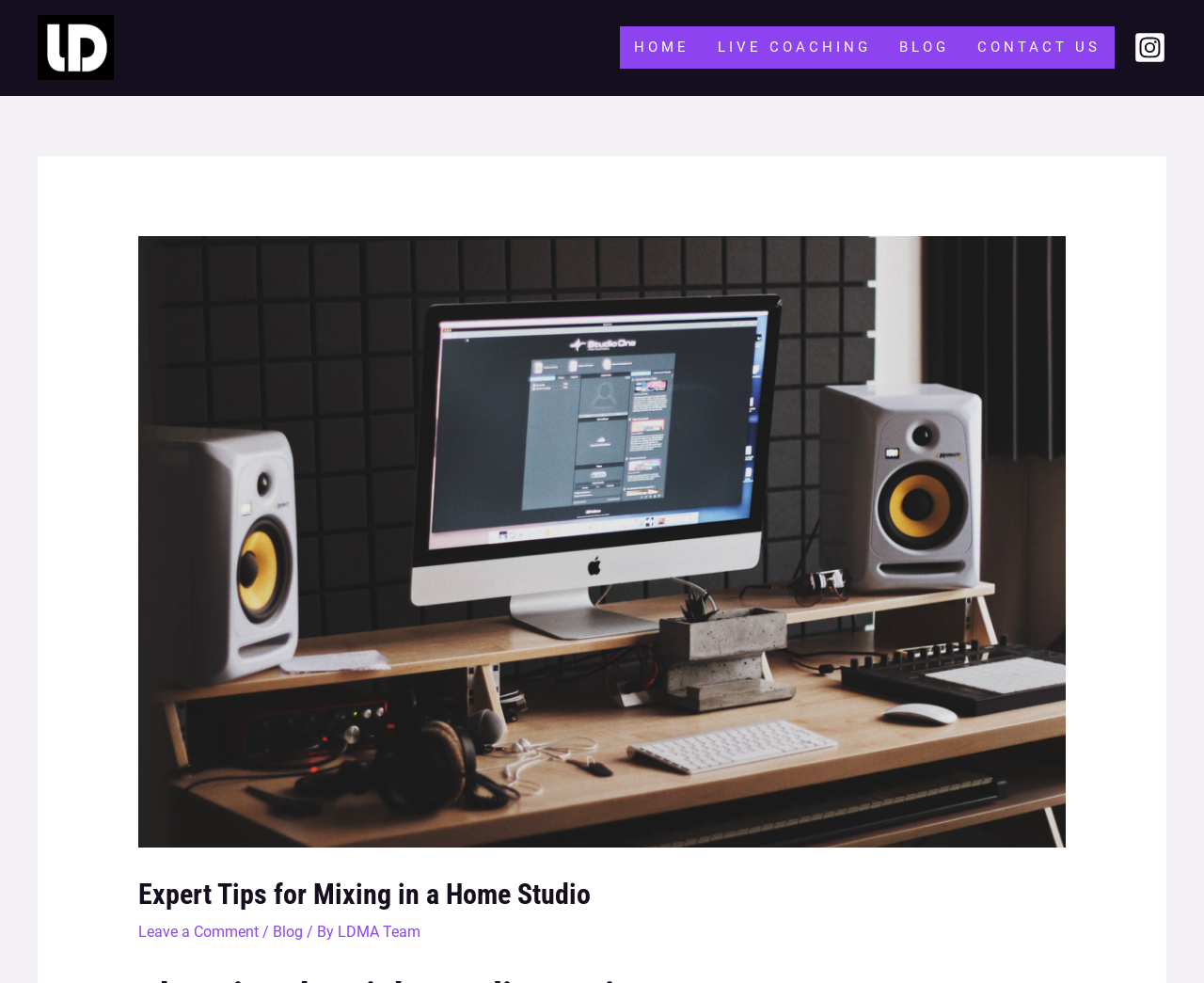Refer to the image and provide an in-depth answer to the question:
How many social media links are in the top-right corner?

I looked at the top-right corner of the webpage and found a single link element with an image description, which is likely a social media link, specifically an Instagram link.